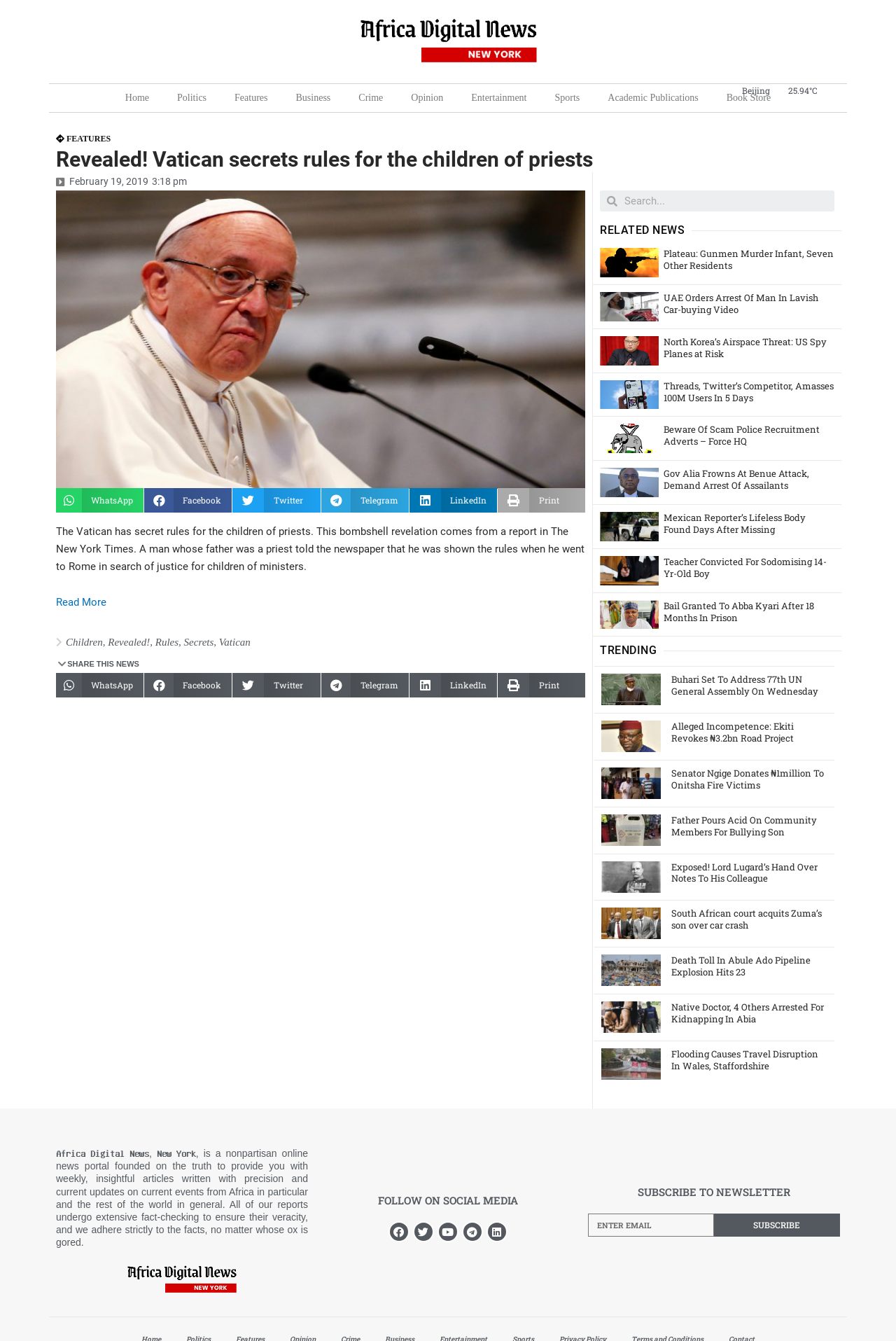What is the current temperature in Beijing?
Please provide a detailed and thorough answer to the question.

I found the answer by looking at the text '25.94°C' next to the text 'Beijing' at the top of the webpage.